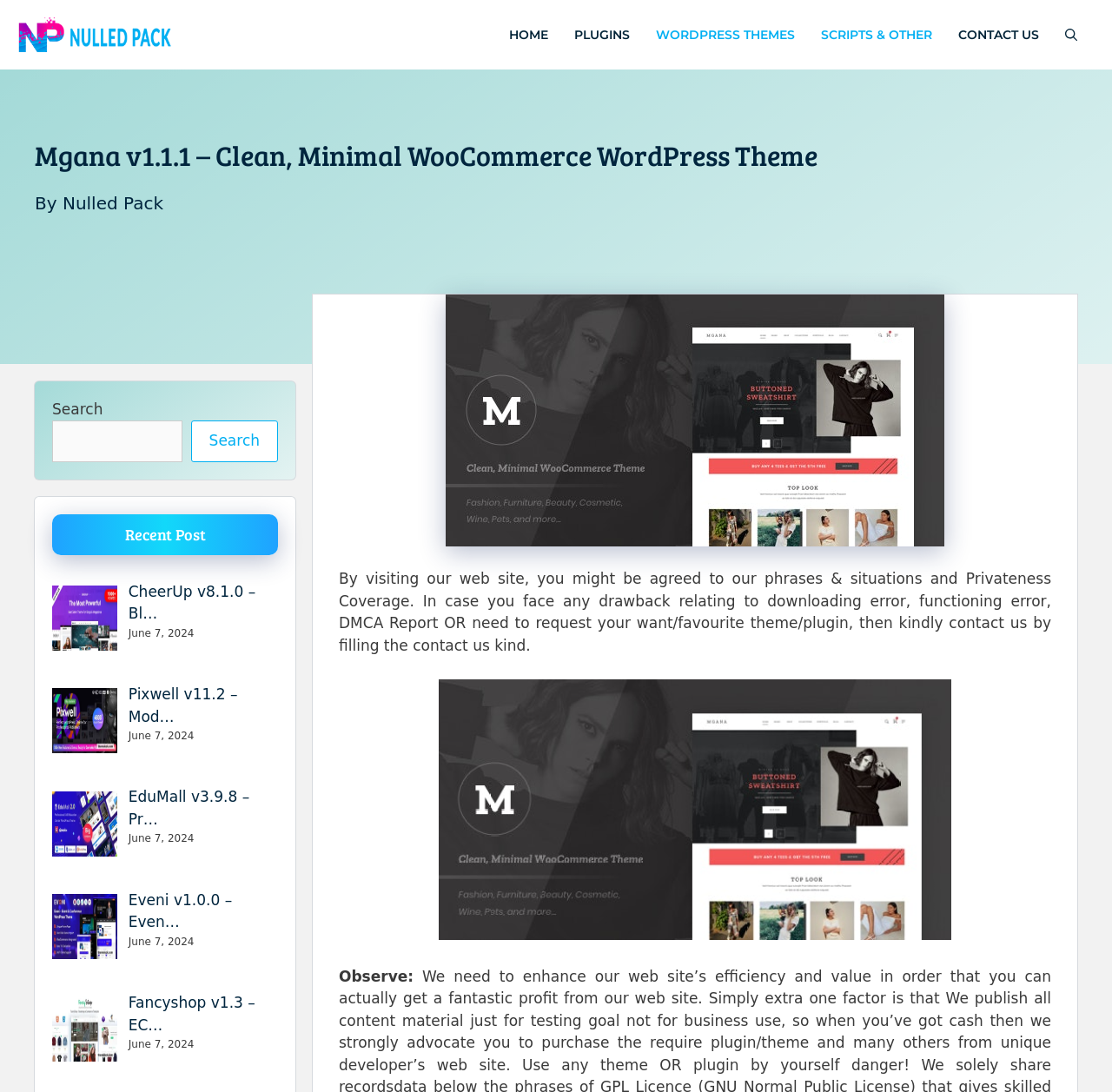Predict the bounding box coordinates of the area that should be clicked to accomplish the following instruction: "Check the Recent Post section". The bounding box coordinates should consist of four float numbers between 0 and 1, i.e., [left, top, right, bottom].

[0.047, 0.471, 0.25, 0.508]